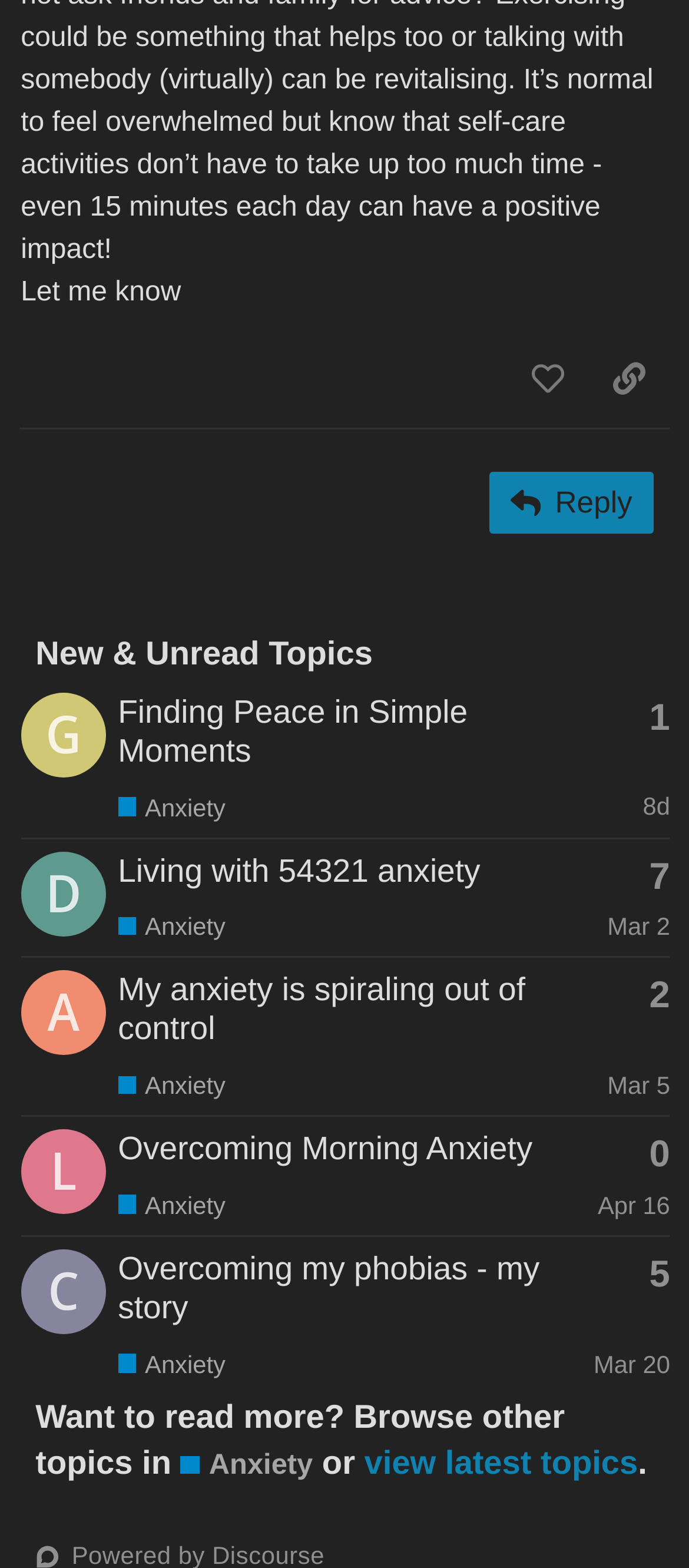What is the category of the topic 'Overcoming Morning Anxiety'?
Provide a detailed answer to the question, using the image to inform your response.

I can see that the topic 'Overcoming Morning Anxiety' has a link that says 'Anxiety', indicating that it belongs to the category of Anxiety.